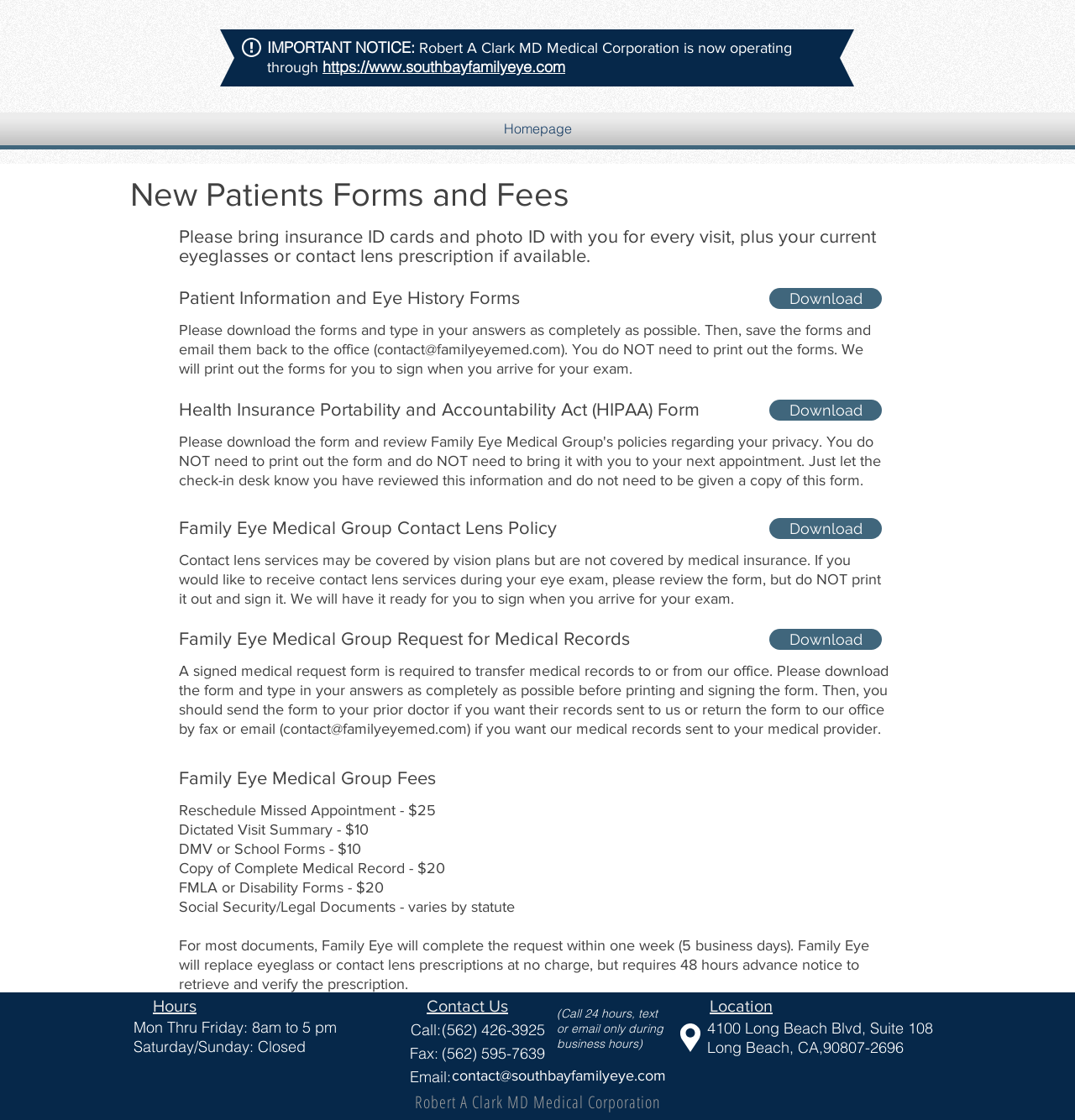Please locate the bounding box coordinates for the element that should be clicked to achieve the following instruction: "Download the 'Patient Information and Eye History Forms'". Ensure the coordinates are given as four float numbers between 0 and 1, i.e., [left, top, right, bottom].

[0.716, 0.257, 0.82, 0.276]